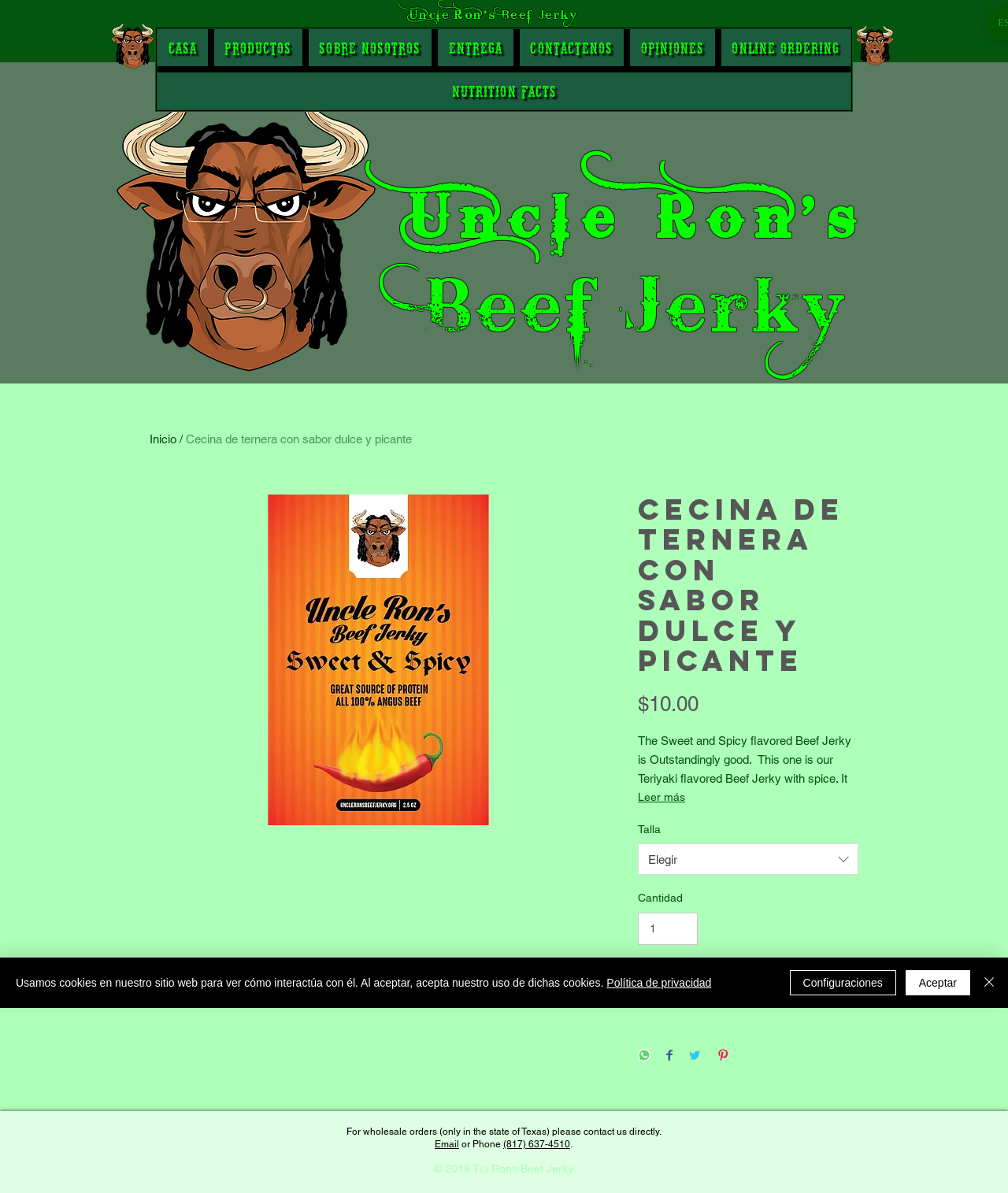Please reply to the following question with a single word or a short phrase:
What is the heat level of the Cecina de ternera con sabor dulce y picante?

Moderate